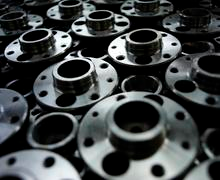Offer a detailed narrative of what is shown in the image.

This close-up image showcases a collection of precision-engineered metal components, specifically flanges or similar circular fittings. The flanges are made of polished metal, reflecting light with a silvery sheen. Their detailed design features multiple holes around the circumference, which are likely for fastening purposes in various industrial applications. The arrangement of the flanges suggests a high level of manufacturing output, indicative of a company specializing in metal finishing and component production for critical sectors such as aerospace, defense, and telecommunications. This visual highlights the attention to detail and precision that define AVM, a reputable metal finishing company established in 1996.